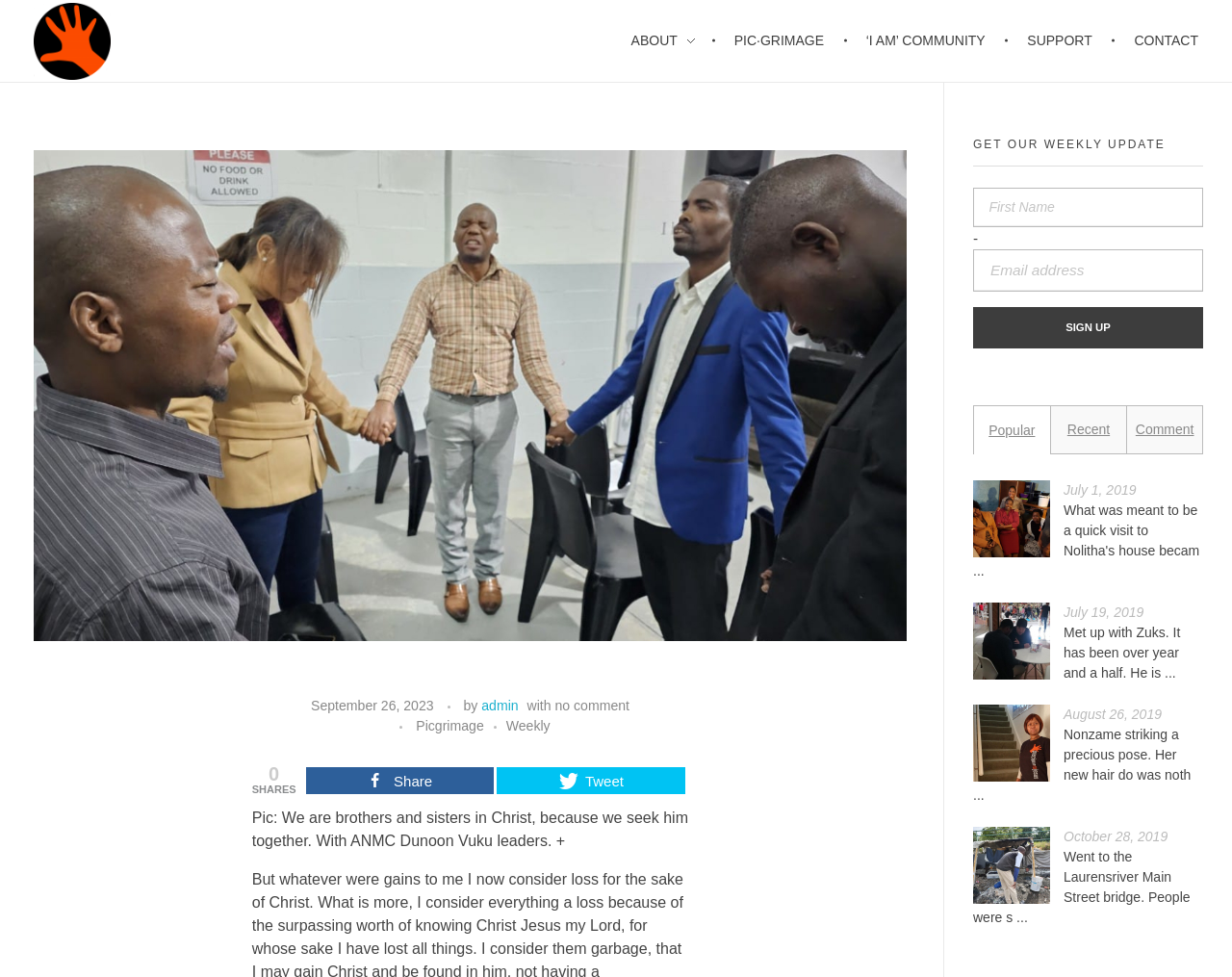Can you find the bounding box coordinates of the area I should click to execute the following instruction: "Click the 'Weekly' link"?

[0.411, 0.733, 0.447, 0.754]